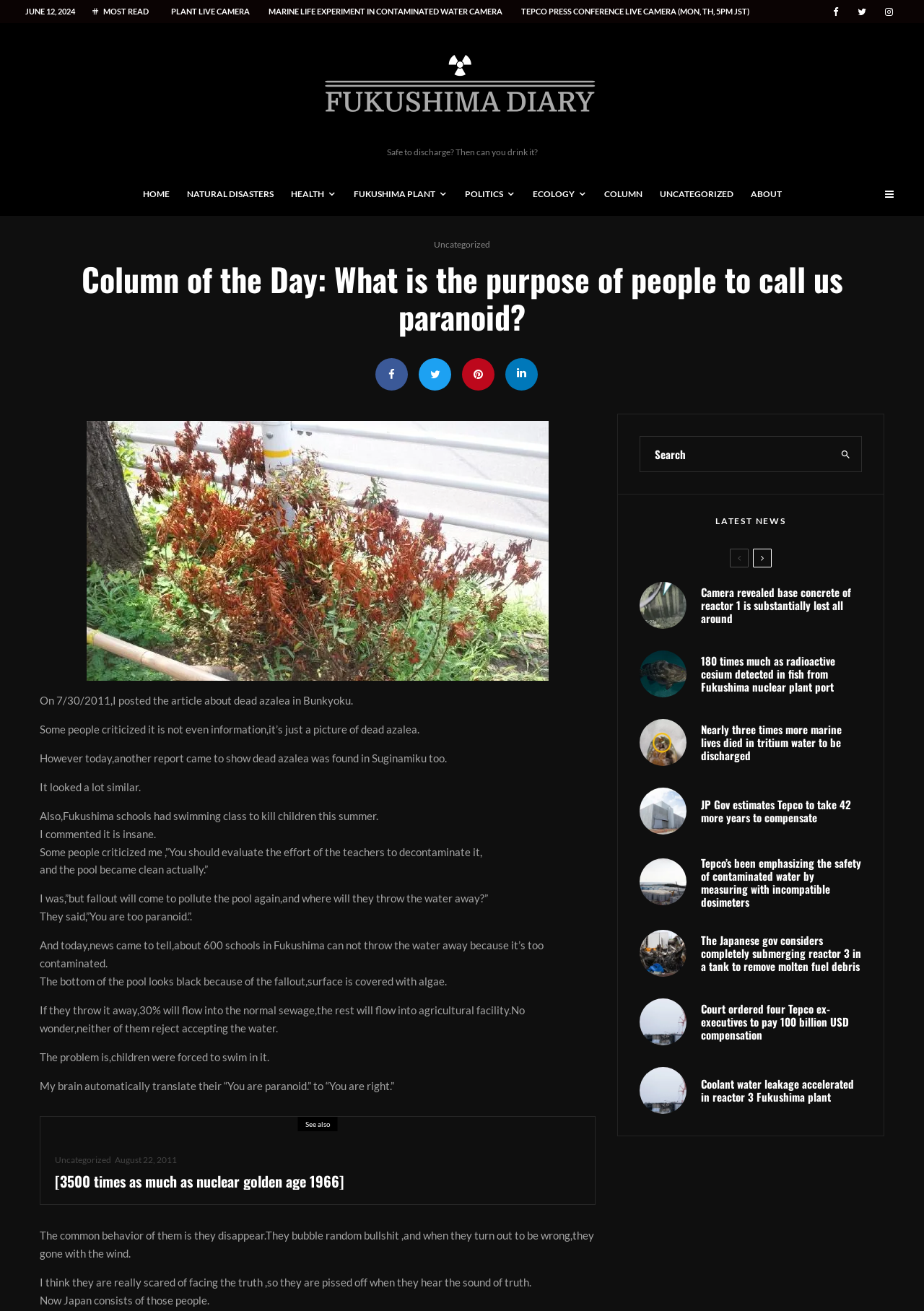Use a single word or phrase to answer the question: What is the date mentioned at the top of the webpage?

JUNE 12, 2024